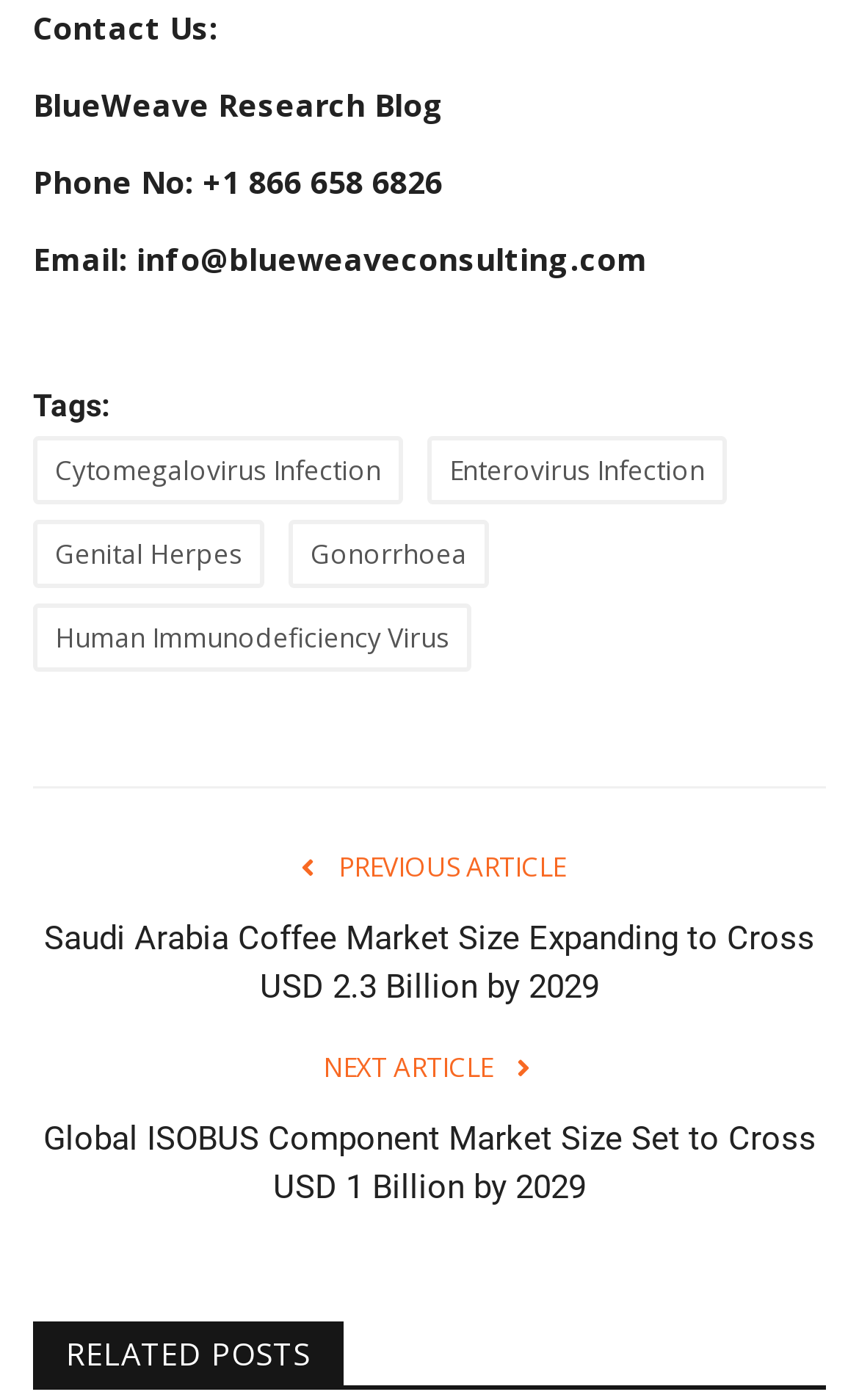Can you give a detailed response to the following question using the information from the image? What is the email address to contact?

The email address can be found at the top of the webpage, under the 'Email:' heading, which is 'info@blueweaveconsulting.com'.